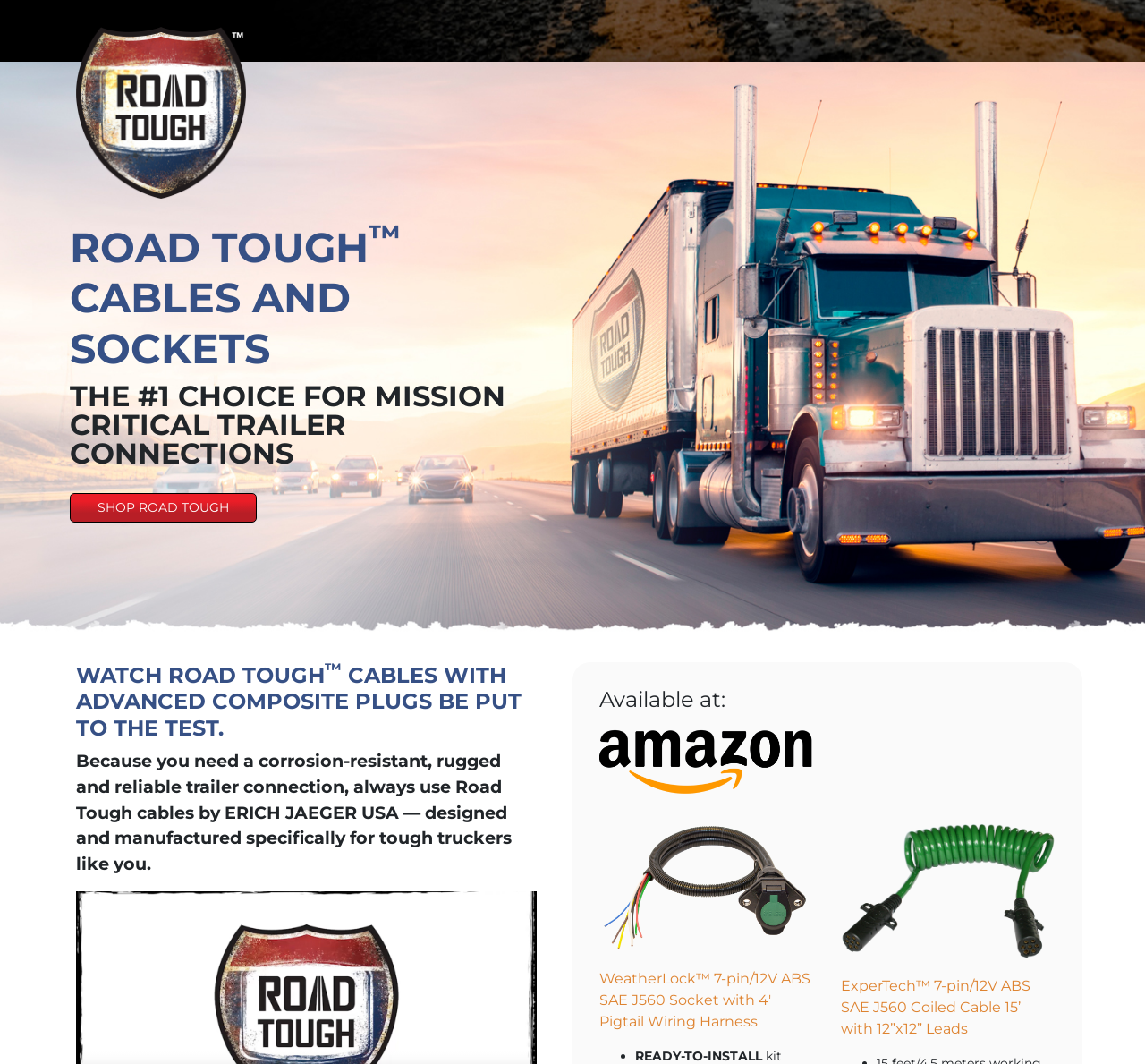What is the name of the corrosion-resistant trailer connection?
Identify the answer in the screenshot and reply with a single word or phrase.

WeatherLock